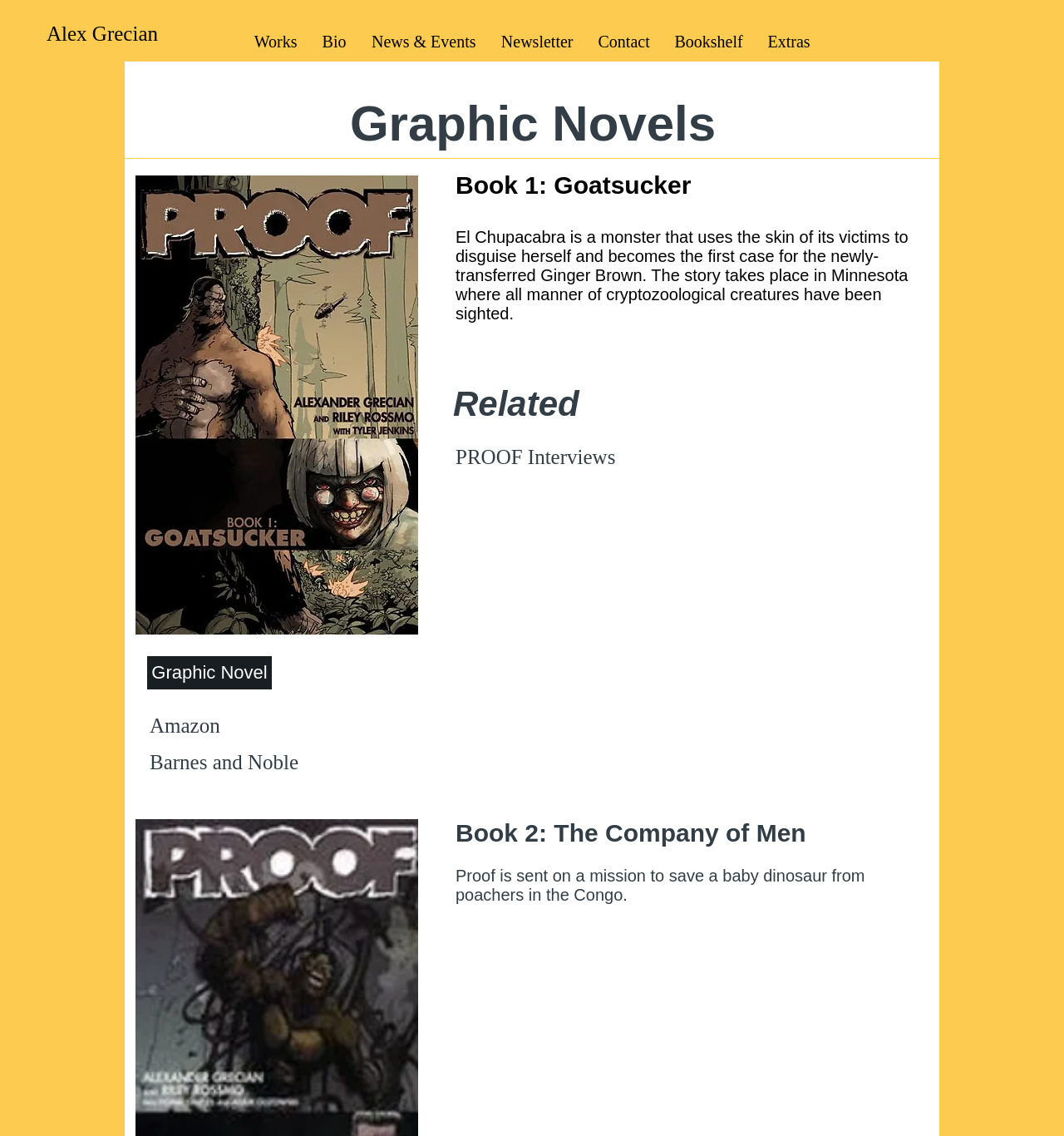Identify the bounding box of the UI element described as follows: "Bio". Provide the coordinates as four float numbers in the range of 0 to 1 [left, top, right, bottom].

[0.291, 0.015, 0.337, 0.059]